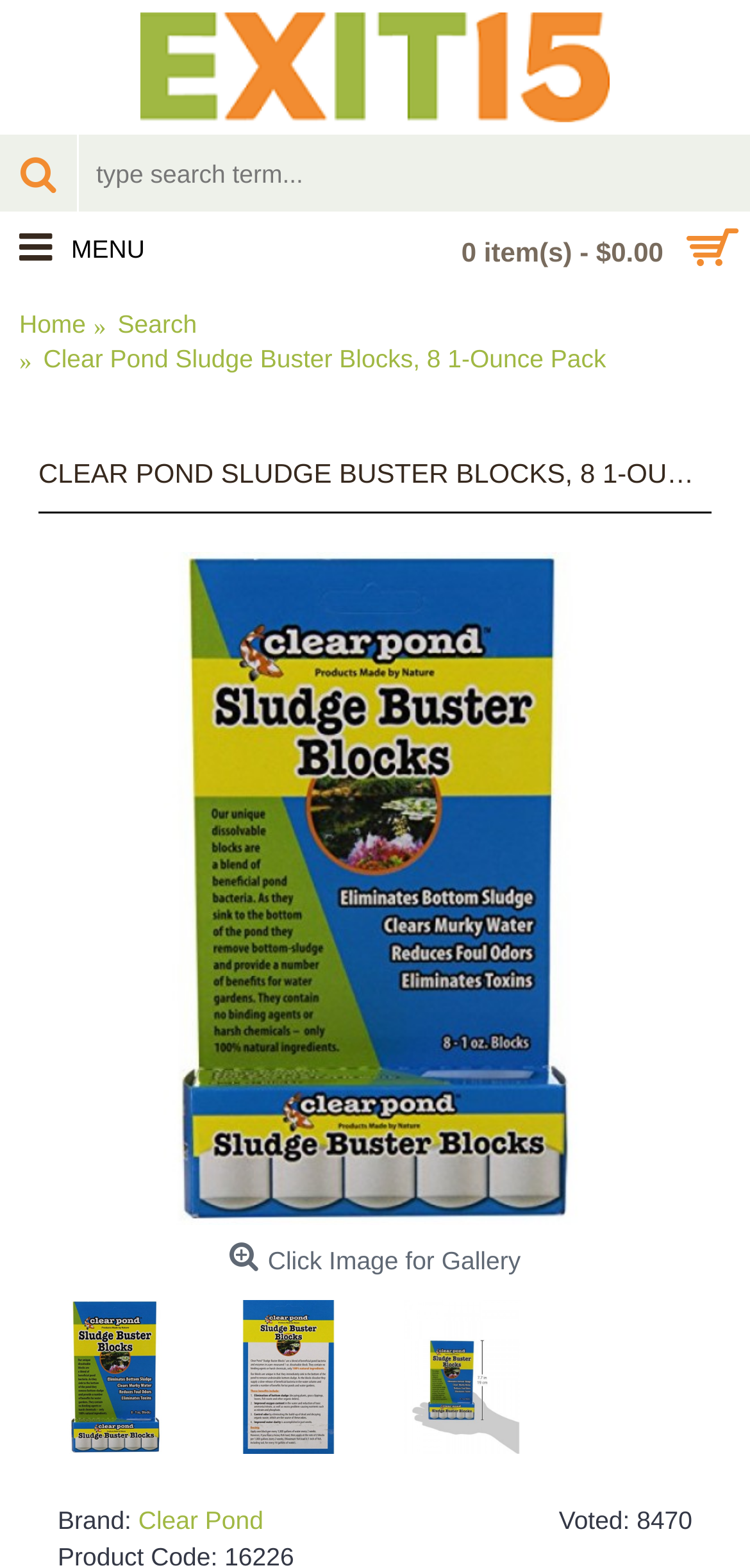Extract the bounding box of the UI element described as: "Clear Pond".

[0.184, 0.96, 0.351, 0.978]